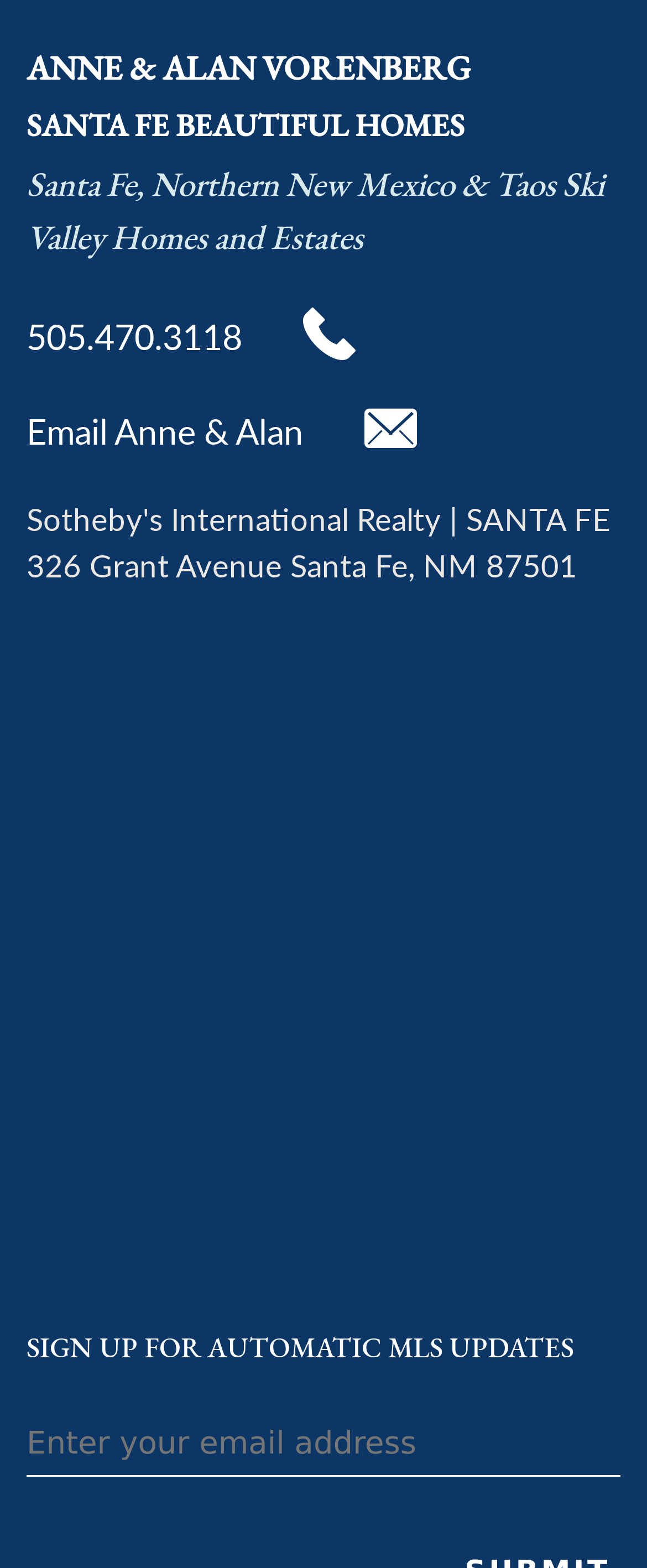What is the name of the real estate agents?
Please provide a single word or phrase answer based on the image.

ANNE & ALAN VORENBERG